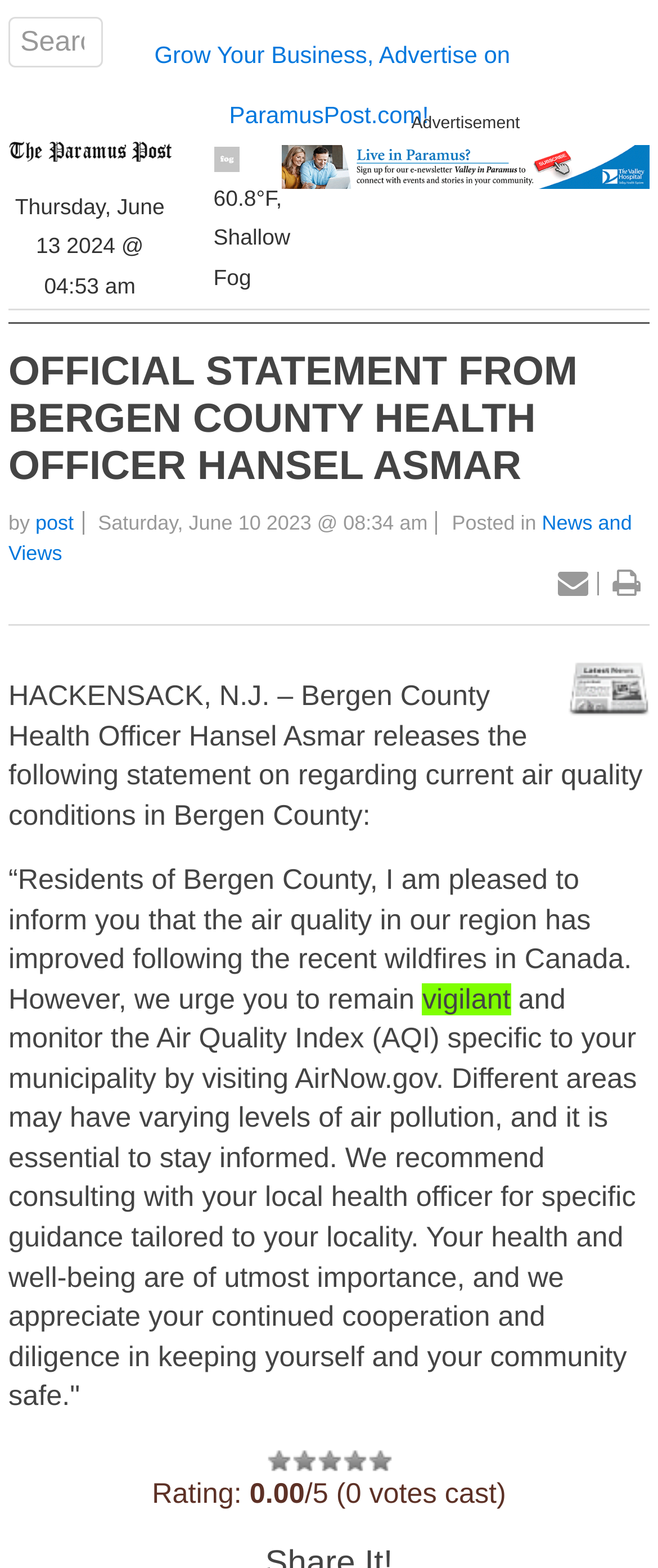Determine the bounding box coordinates of the clickable area required to perform the following instruction: "Visit Paramus Post". The coordinates should be represented as four float numbers between 0 and 1: [left, top, right, bottom].

[0.013, 0.085, 0.26, 0.105]